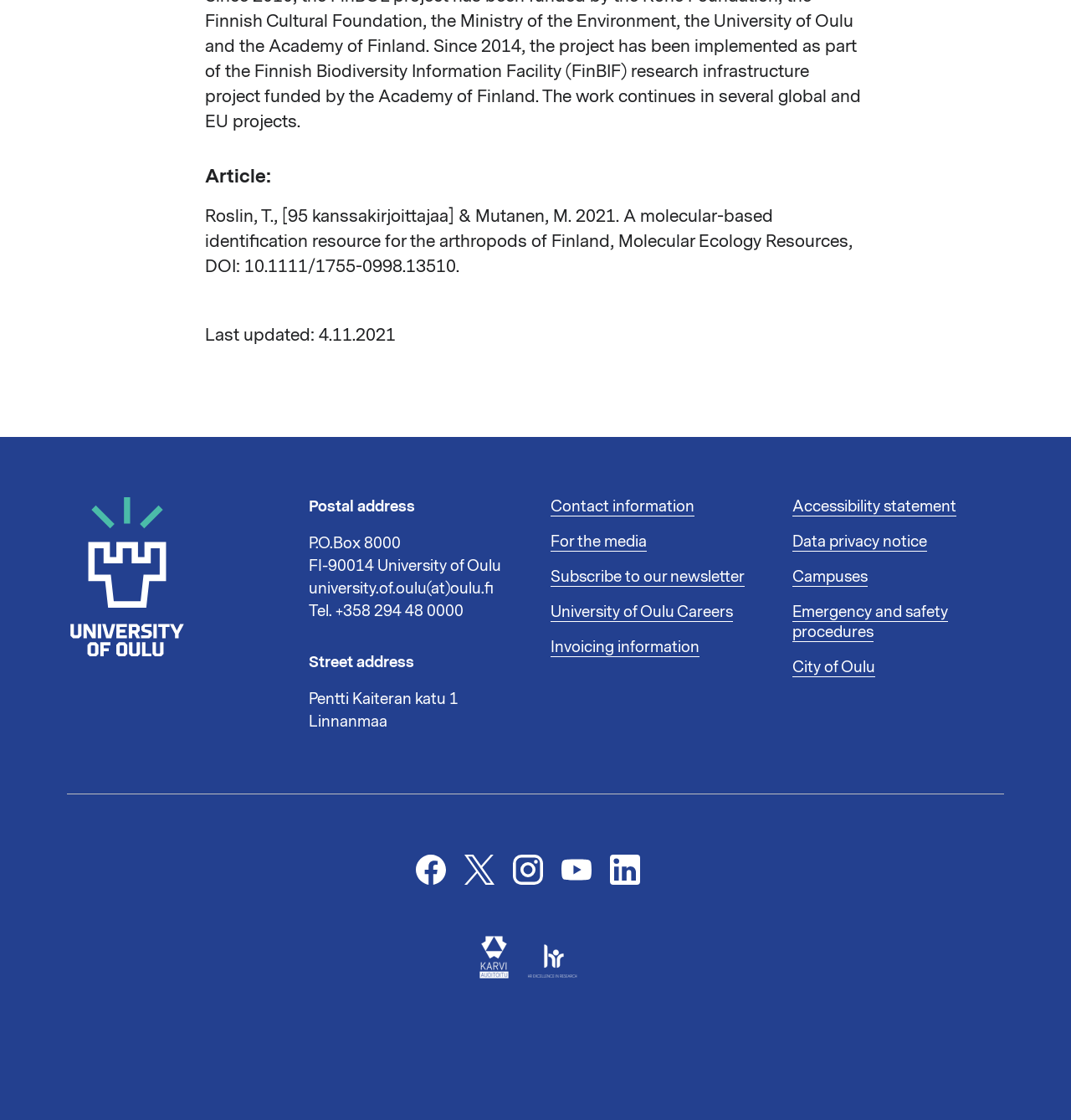Determine the bounding box coordinates of the clickable region to execute the instruction: "Click University of Oulu front page". The coordinates should be four float numbers between 0 and 1, denoted as [left, top, right, bottom].

[0.062, 0.572, 0.189, 0.591]